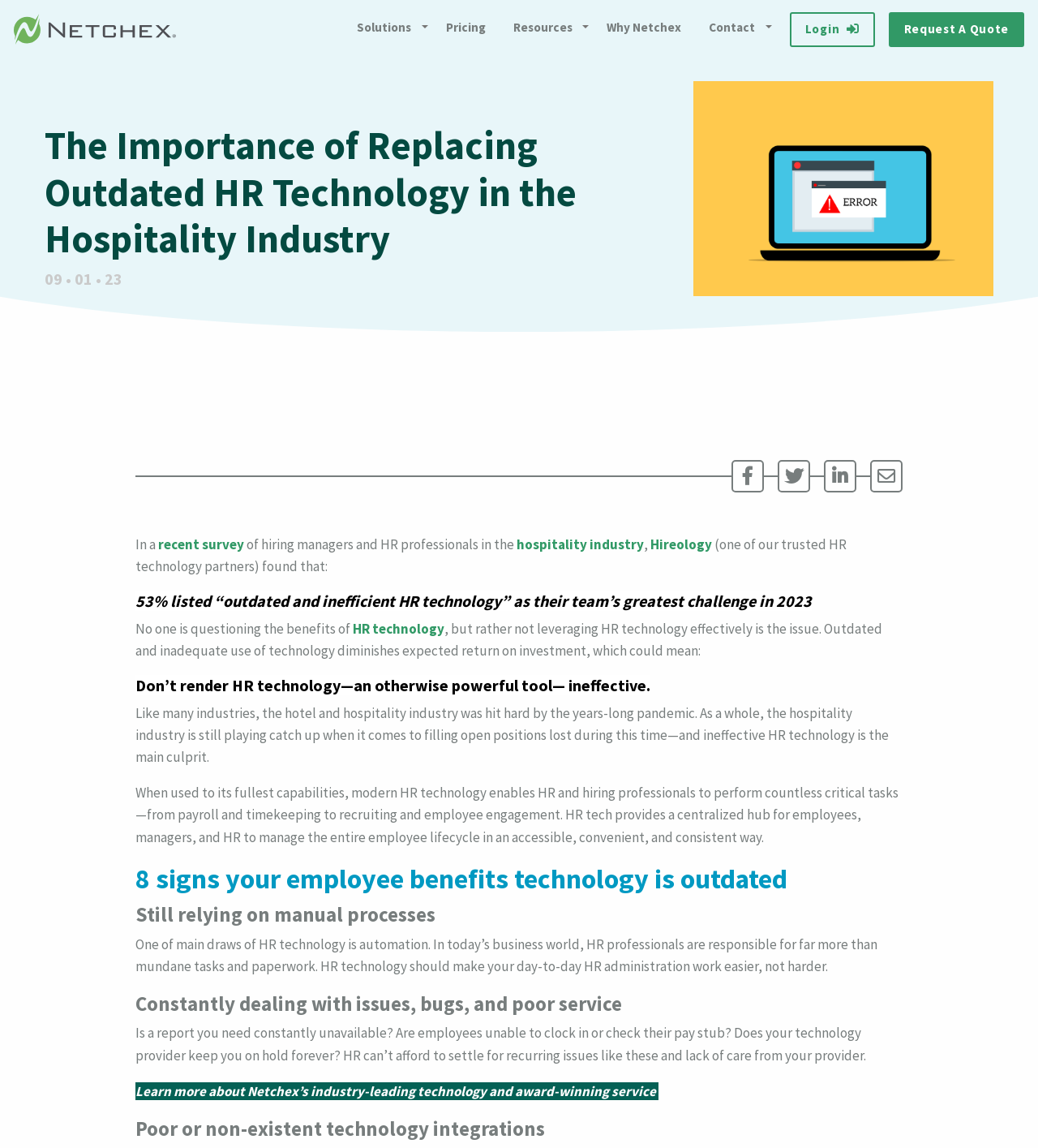Pinpoint the bounding box coordinates of the element that must be clicked to accomplish the following instruction: "Click on the 'HR technology' link". The coordinates should be in the format of four float numbers between 0 and 1, i.e., [left, top, right, bottom].

[0.34, 0.54, 0.429, 0.555]